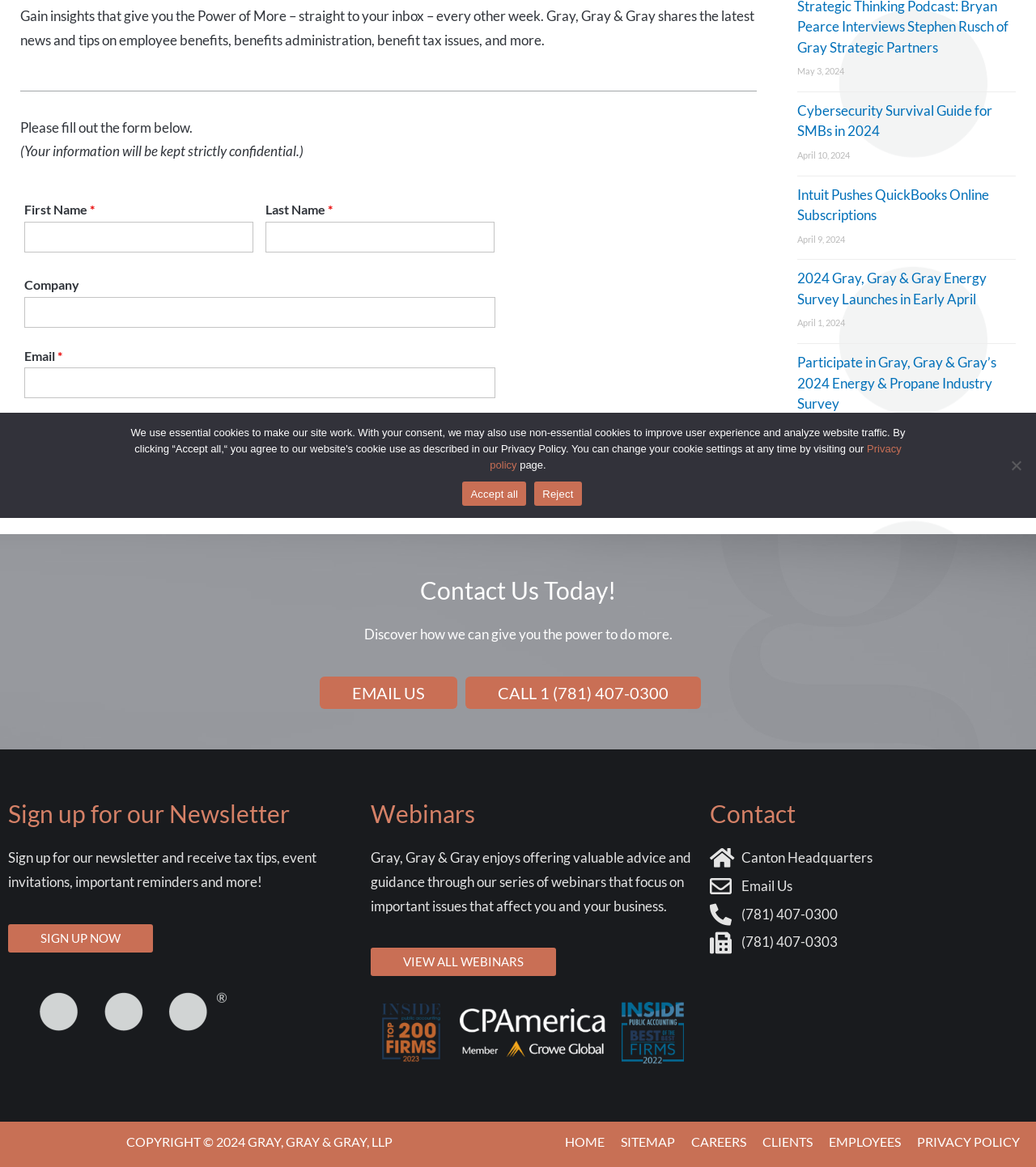Identify the bounding box for the element characterized by the following description: "Canton Headquarters".

[0.685, 0.725, 0.986, 0.745]